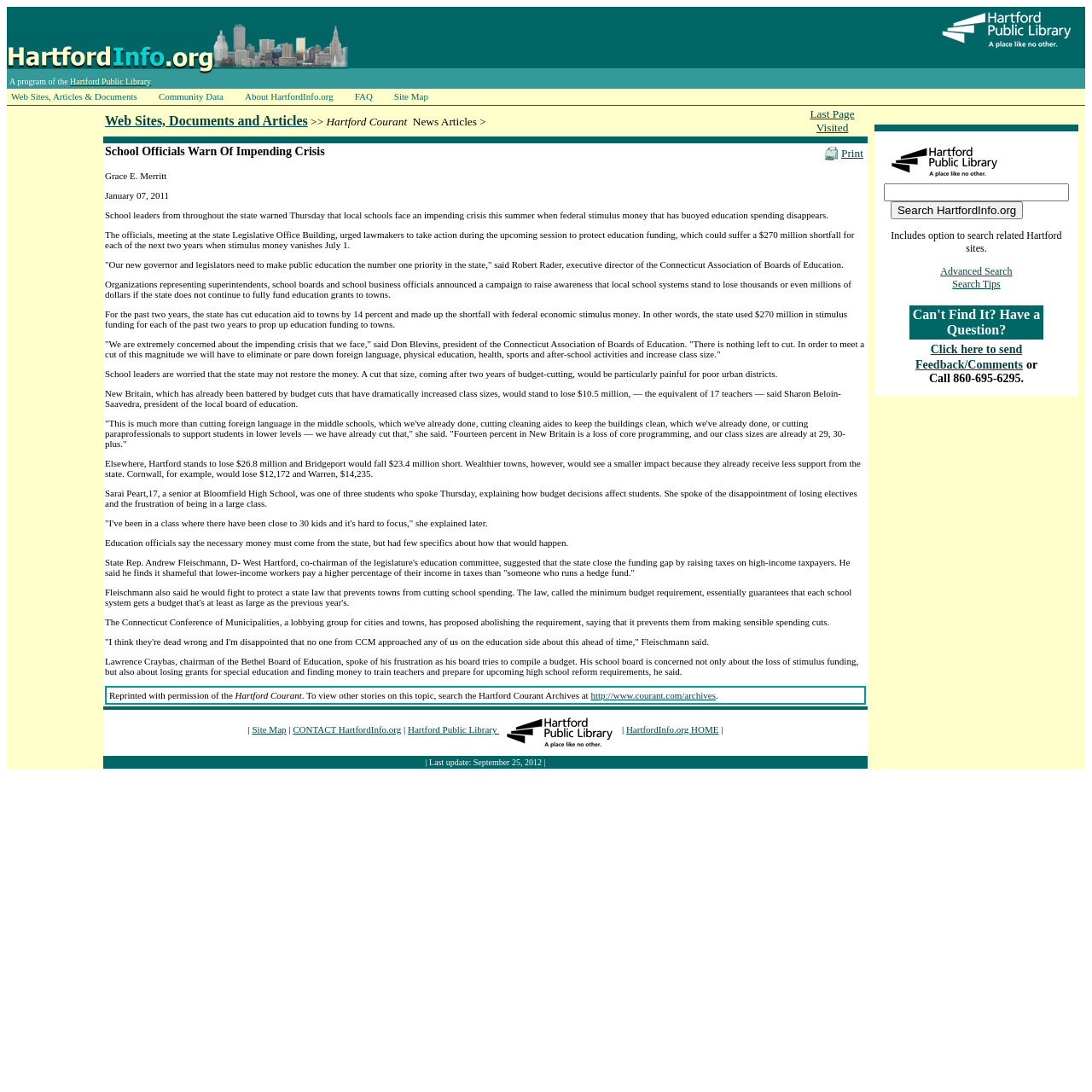Describe the webpage in detail, including text, images, and layout.

This webpage is about school officials warning of an impending crisis in education funding. At the top, there is a logo and a navigation menu with links to various sections of the website, including "Web Sites, Articles & Documents", "Community Data", "About HartfordInfo.org", "FAQ", and "Site Map". 

Below the navigation menu, there is a news article titled "School Officials Warn Of Impending Crisis" by Grace E. Merritt, dated January 07, 2011. The article discusses how school leaders are warning of a crisis in education funding due to the loss of federal stimulus money. The officials are urging lawmakers to take action to protect education funding, which could suffer a $270 million shortfall for each of the next two years. 

The article goes on to explain that the state has cut education aid to towns by 14 percent and made up the shortfall with federal economic stimulus money. However, this stimulus money will disappear in July, leaving a significant funding gap. School leaders are worried that the state may not restore the money, which would be particularly painful for poor urban districts. 

The article cites examples of how different towns would be affected, including New Britain, Hartford, and Bridgeport. It also quotes students and education officials, including Robert Rader, executive director of the Connecticut Association of Boards of Education, and State Rep. Andrew Fleischmann, who suggests raising taxes on high-income taxpayers to close the funding gap. 

At the bottom of the article, there is a link to the Hartford Courant Archives, where readers can search for other stories on this topic.